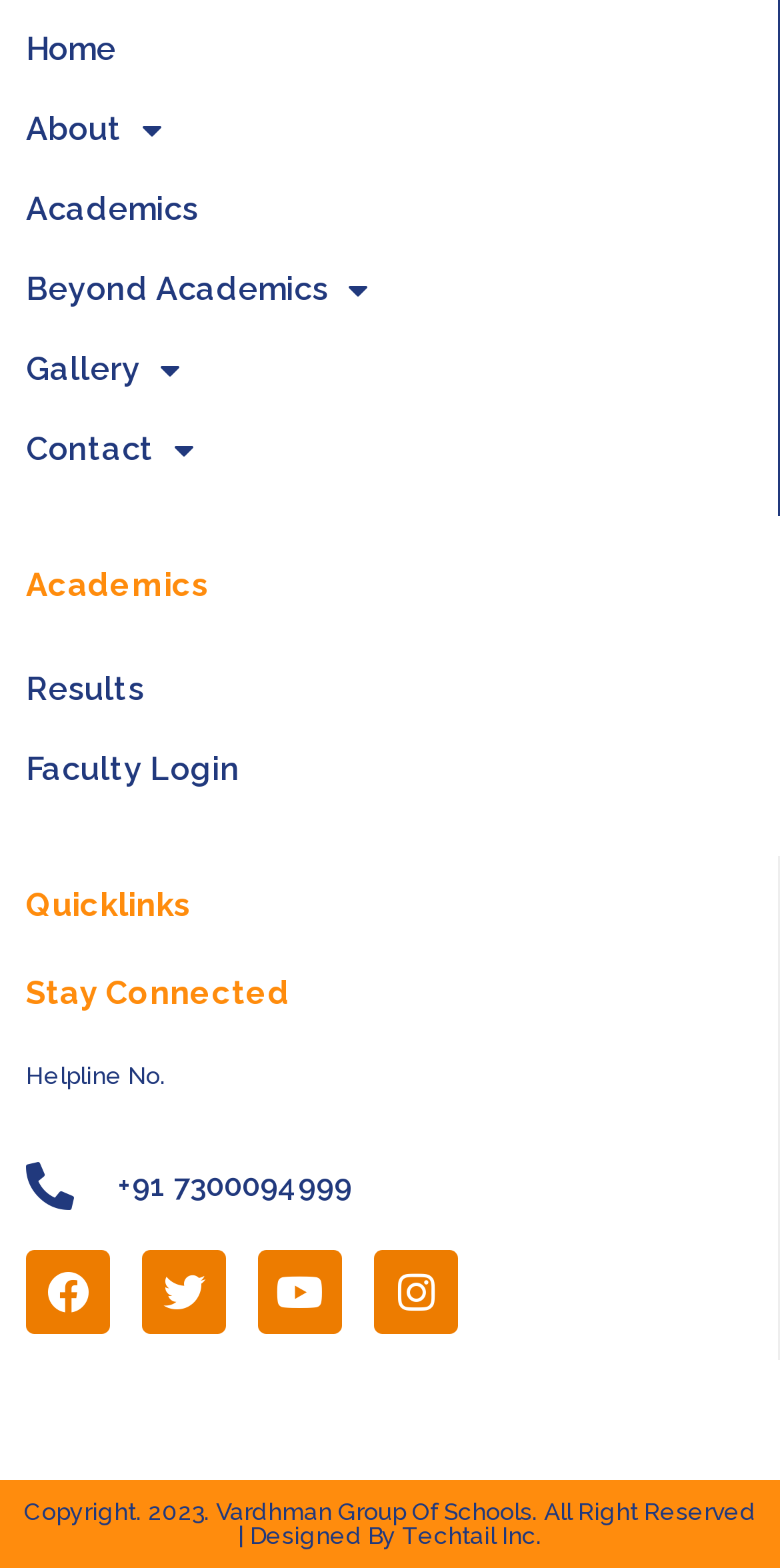How many social media links are there?
Deliver a detailed and extensive answer to the question.

There are four social media links located at the bottom of the webpage, which are Facebook, Twitter, Youtube, and Instagram, each represented by an icon and a link element with bounding box coordinates [0.033, 0.797, 0.141, 0.851], [0.182, 0.797, 0.29, 0.851], [0.331, 0.797, 0.438, 0.851], and [0.479, 0.797, 0.587, 0.851] respectively.